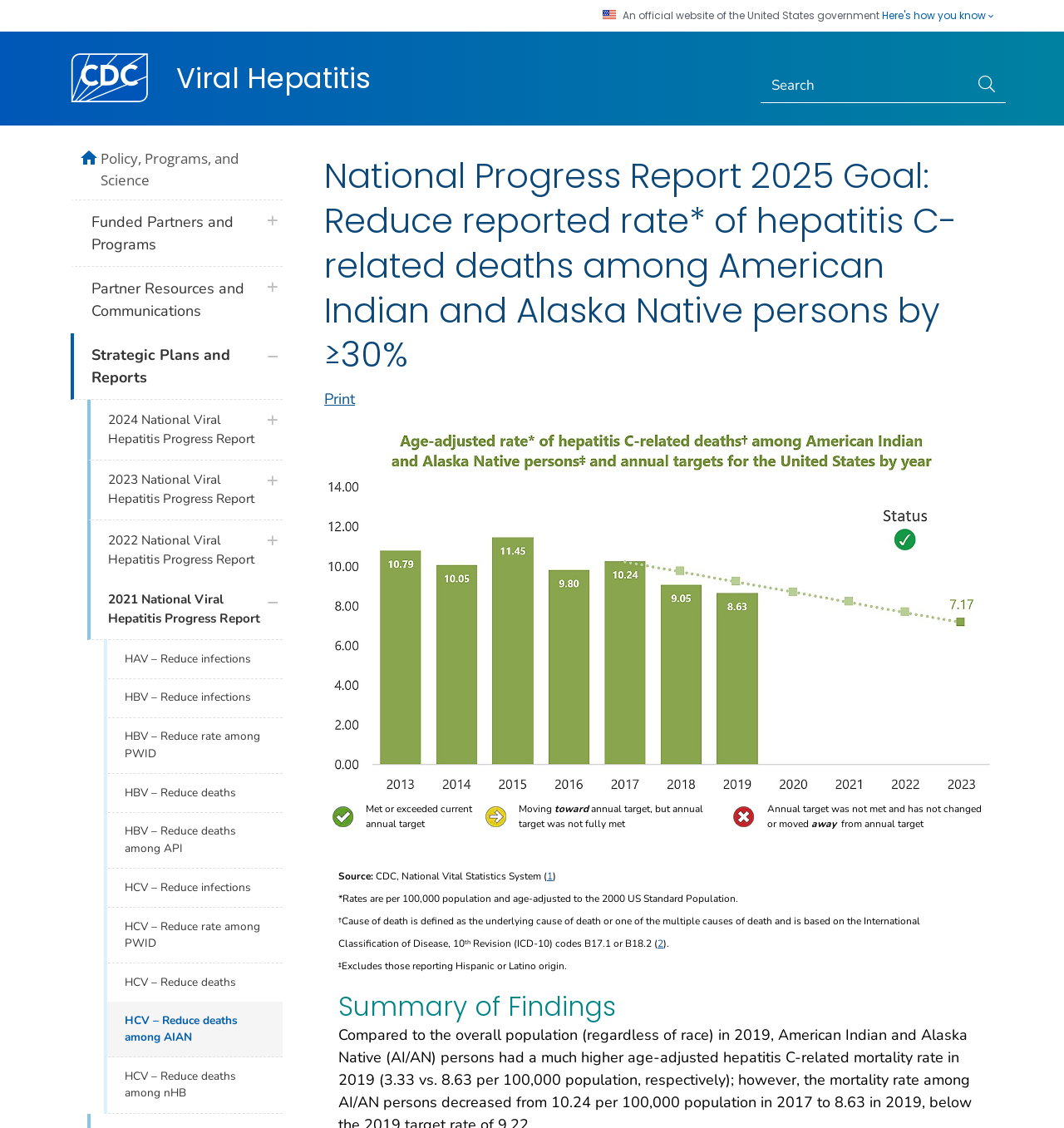Extract the bounding box of the UI element described as: "parent_node: Viral Hepatitis".

[0.066, 0.047, 0.139, 0.092]